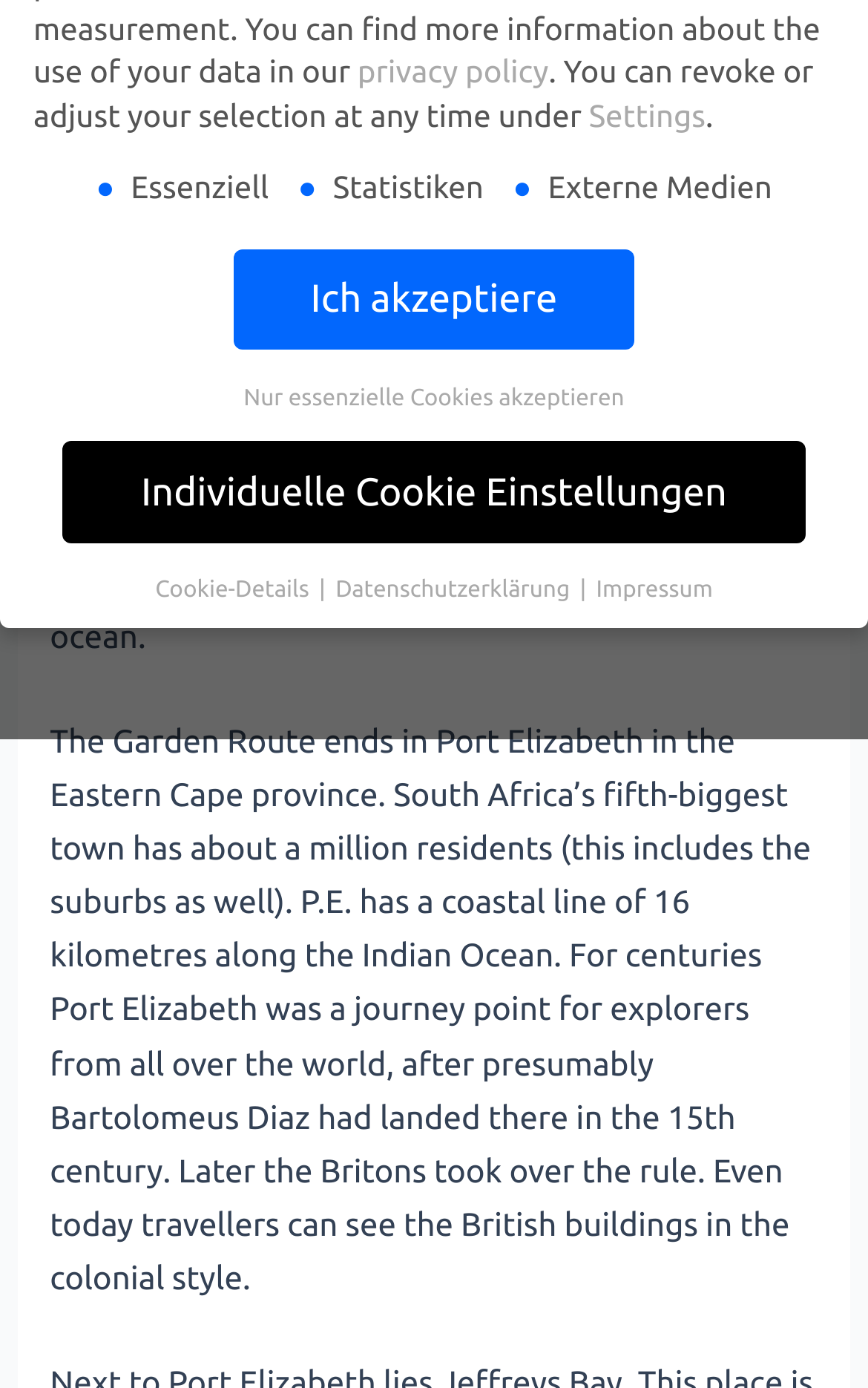Extract the bounding box coordinates of the UI element described by: "*.DOC". The coordinates should include four float numbers ranging from 0 to 1, e.g., [left, top, right, bottom].

None